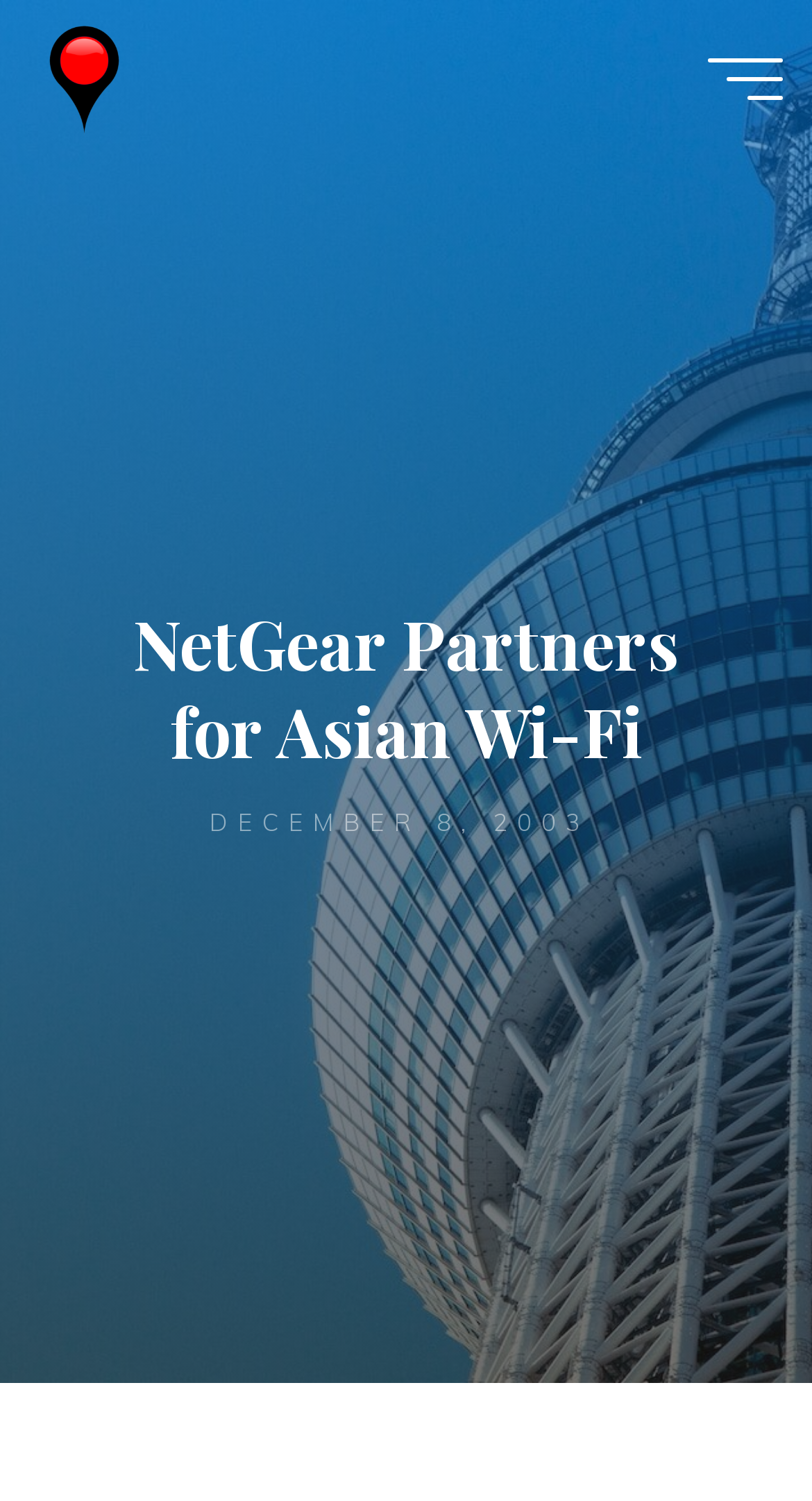Determine the bounding box of the UI element mentioned here: "aria-label="Main menu"". The coordinates must be in the format [left, top, right, bottom] with values ranging from 0 to 1.

[0.871, 0.038, 0.963, 0.066]